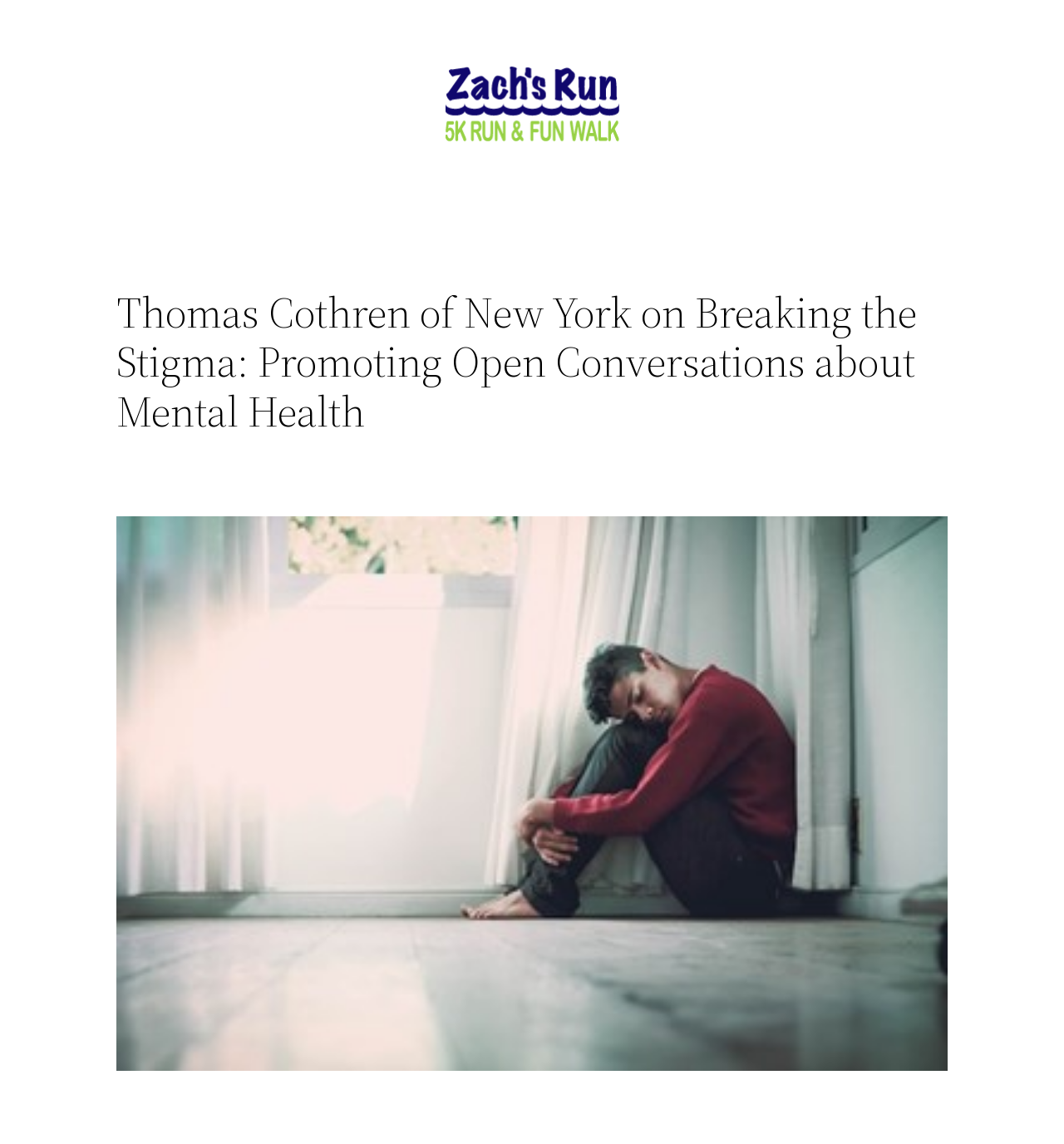Locate and extract the text of the main heading on the webpage.

Thomas Cothren of New York on Breaking the Stigma: Promoting Open Conversations about Mental Health